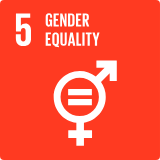Why is gender equality crucial for sustainable development?
Please answer using one word or phrase, based on the screenshot.

it empowers women and girls and contributes to economic growth